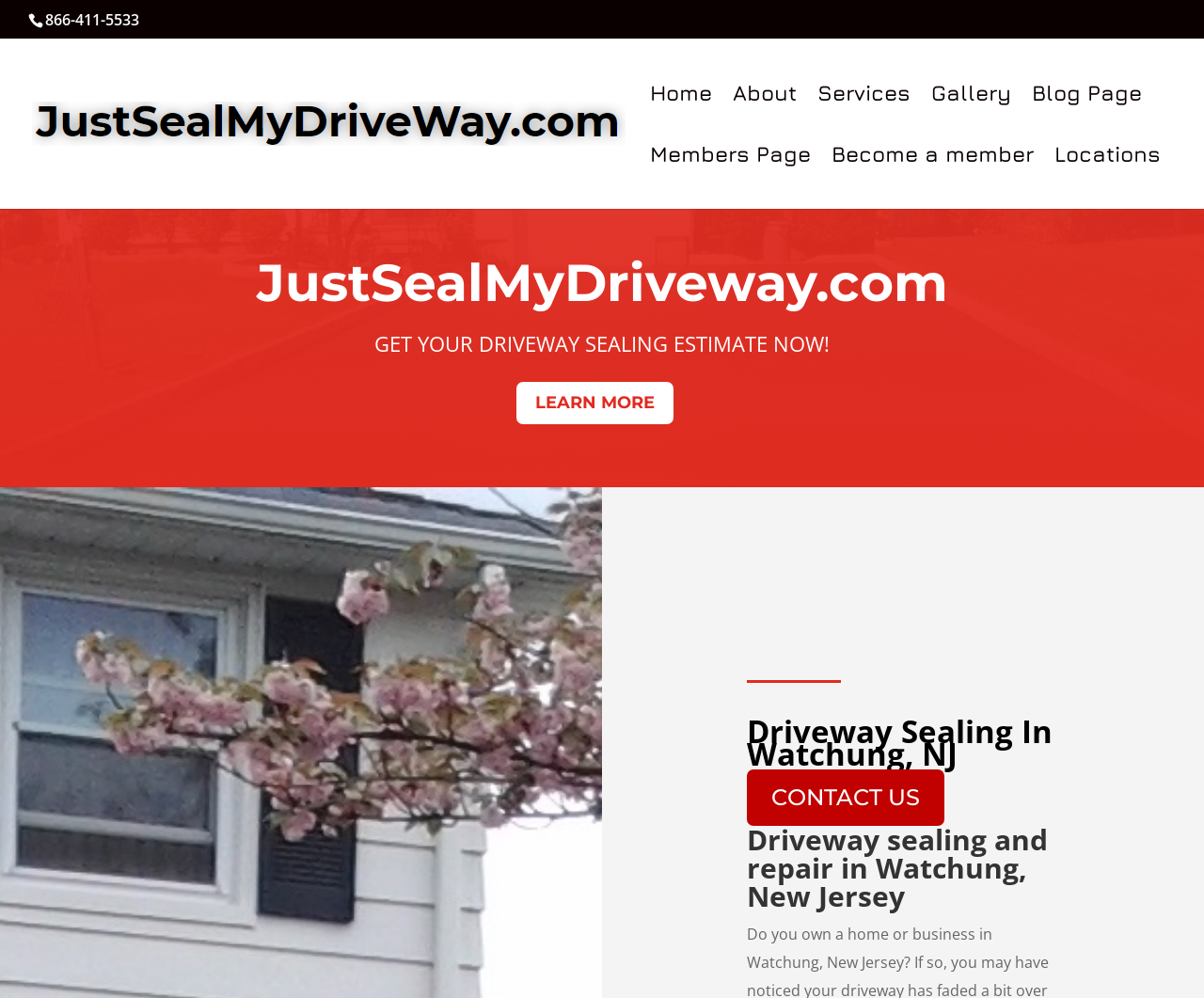What is the purpose of the webpage?
Kindly offer a comprehensive and detailed response to the question.

I analyzed the content of the webpage and found that it appears to be promoting driveway sealing and repair services, with mentions of 'Driveway Sealing', 'Crack Repair', and 'Sealcoating', which suggests that the purpose of the webpage is to offer these services.